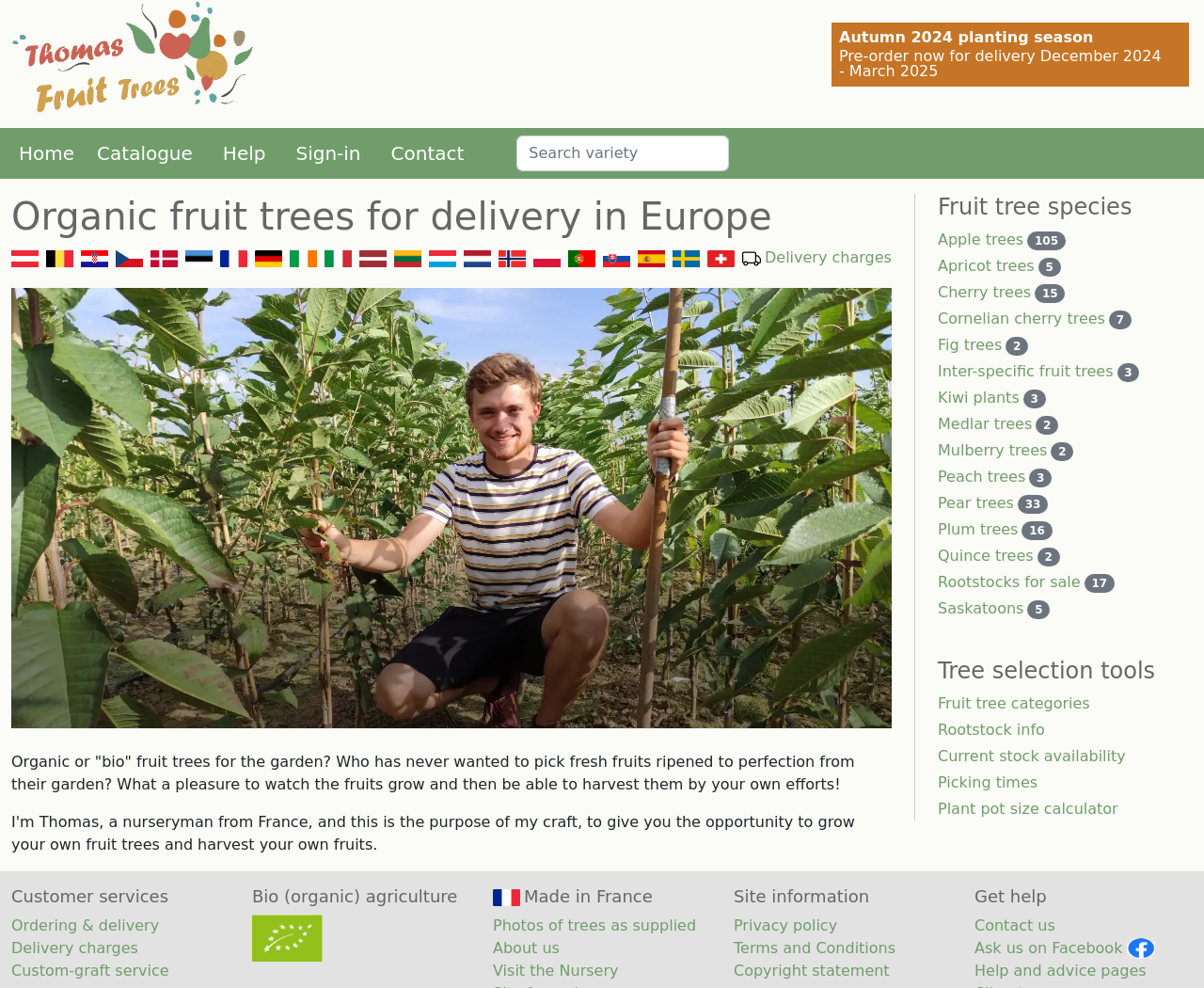Could you indicate the bounding box coordinates of the region to click in order to complete this instruction: "Read the article 'Benefits Of SPSS Predictive In Retail Industry'".

None